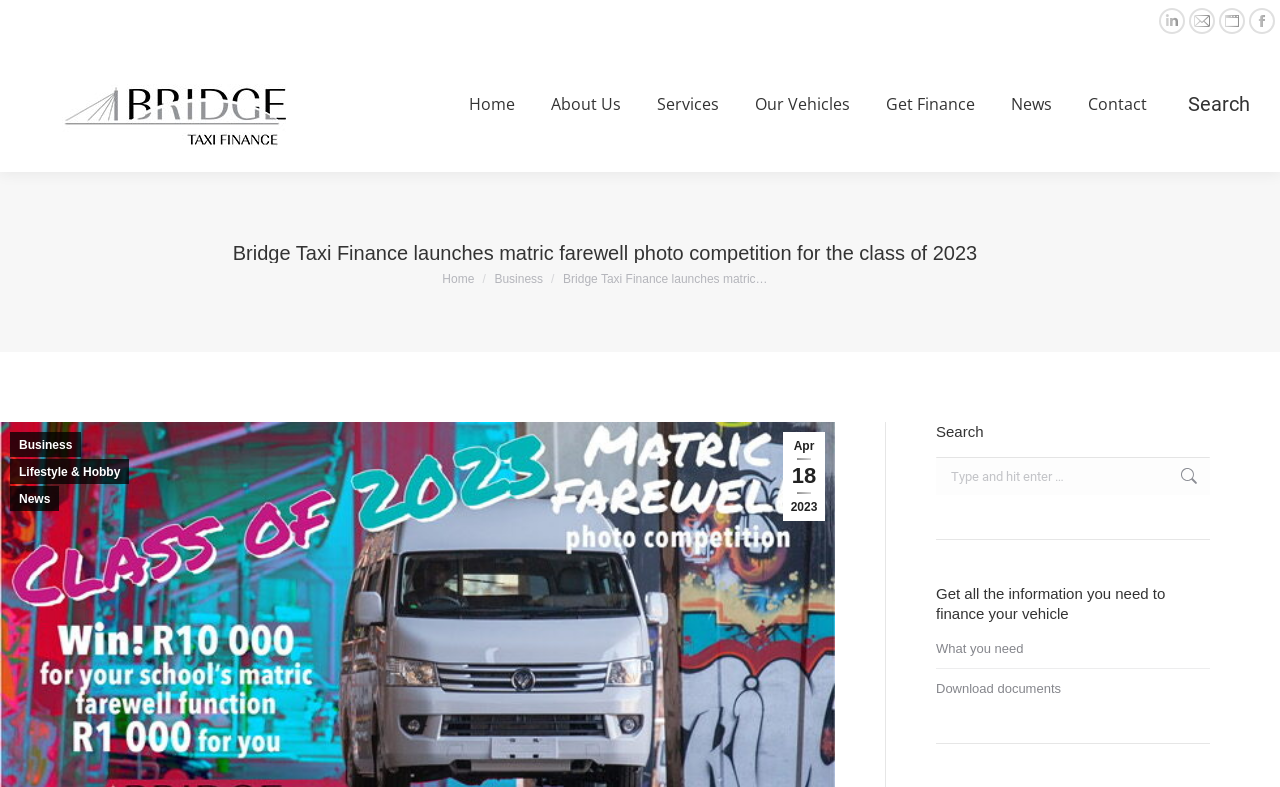Write an extensive caption that covers every aspect of the webpage.

The webpage is about Bridge Taxi Finance, a company that provides financing services for vehicles. At the top left corner, there is a phone number and an address, followed by a row of social media links. Below this, there is a logo of Bridge Taxi Finance, which is also a link to the company's homepage.

The main navigation menu is located below the logo, with links to various sections of the website, including Home, About Us, Services, Our Vehicles, Get Finance, News, and Contact. To the right of the navigation menu, there is a search bar with a magnifying glass icon.

The main content of the webpage is an article about a photo competition for grade 11 and 12 learners, with a prize of R1,000. The article is divided into sections, with headings and subheadings. There are also links to related categories, such as Business, Lifestyle & Hobby, and News.

On the right side of the webpage, there is a sidebar with a search bar and a section titled "Get all the information you need to finance your vehicle". Below this, there are links to additional resources, including "What you need" and "Download documents".

Overall, the webpage has a clean and organized layout, with clear headings and concise text. There are several images and icons throughout the page, including social media links and a magnifying glass icon for the search bar.